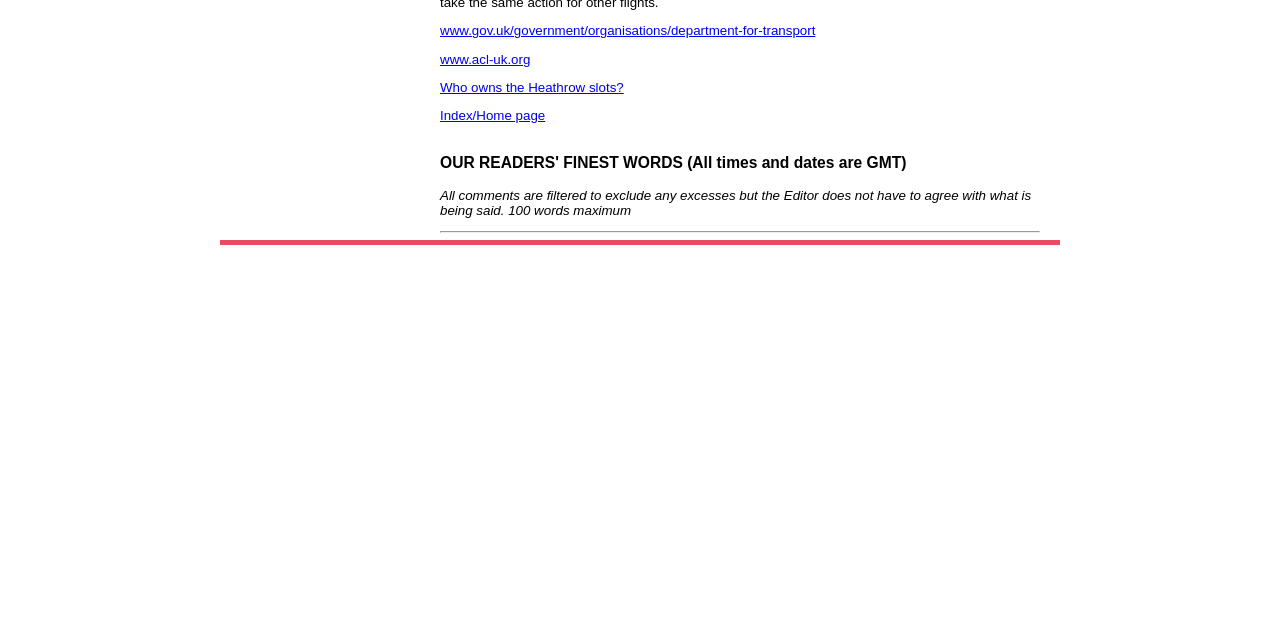Identify the bounding box of the HTML element described as: "www.gov.uk/government/organisations/department-for-transport".

[0.344, 0.037, 0.637, 0.06]